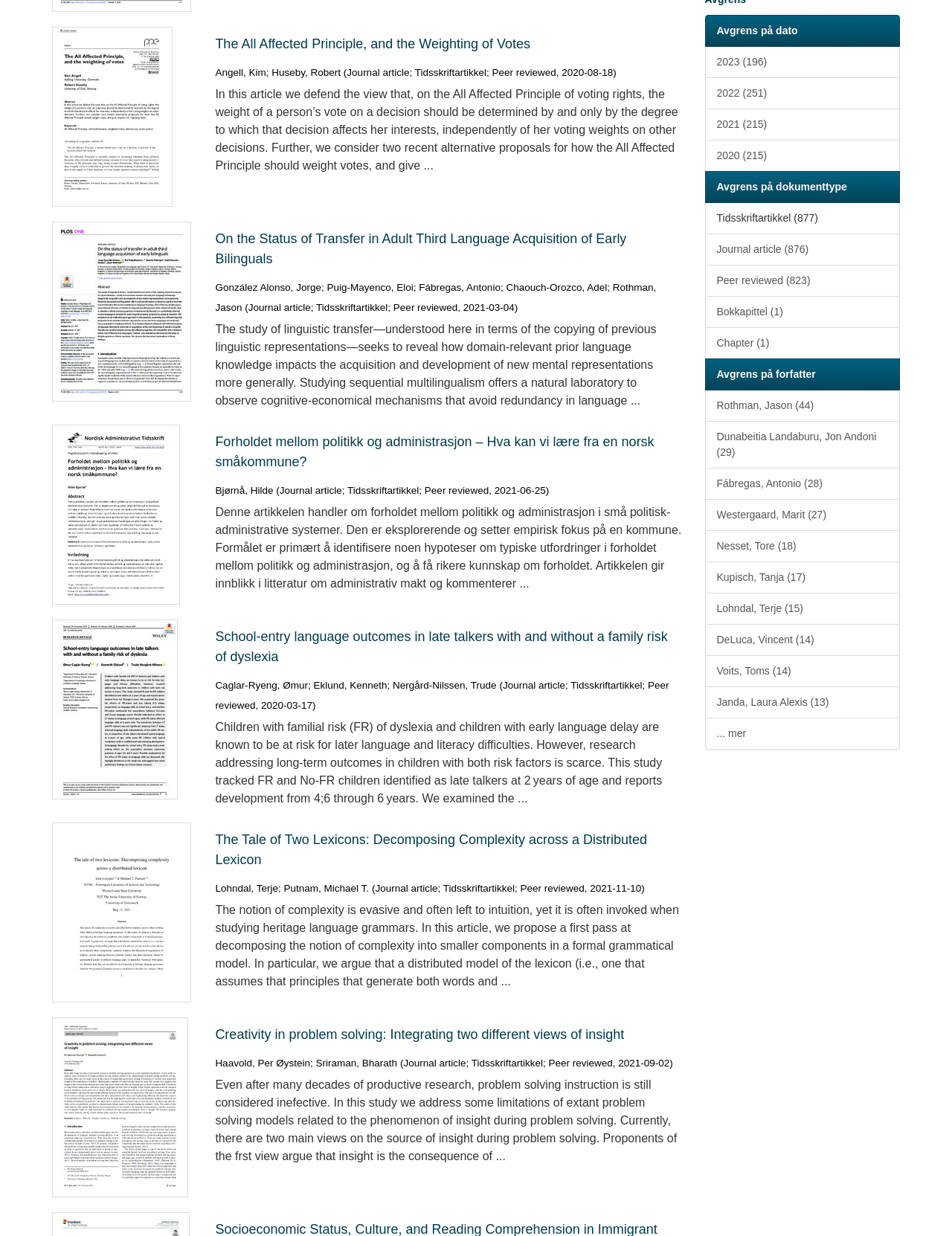Refer to the element description alt="Miniatyrbilde" and identify the corresponding bounding box in the screenshot. Format the coordinates as (top-left x, top-left y, bottom-right x, bottom-right y) with values in the range of 0 to 1.

[0.055, 0.665, 0.203, 0.811]